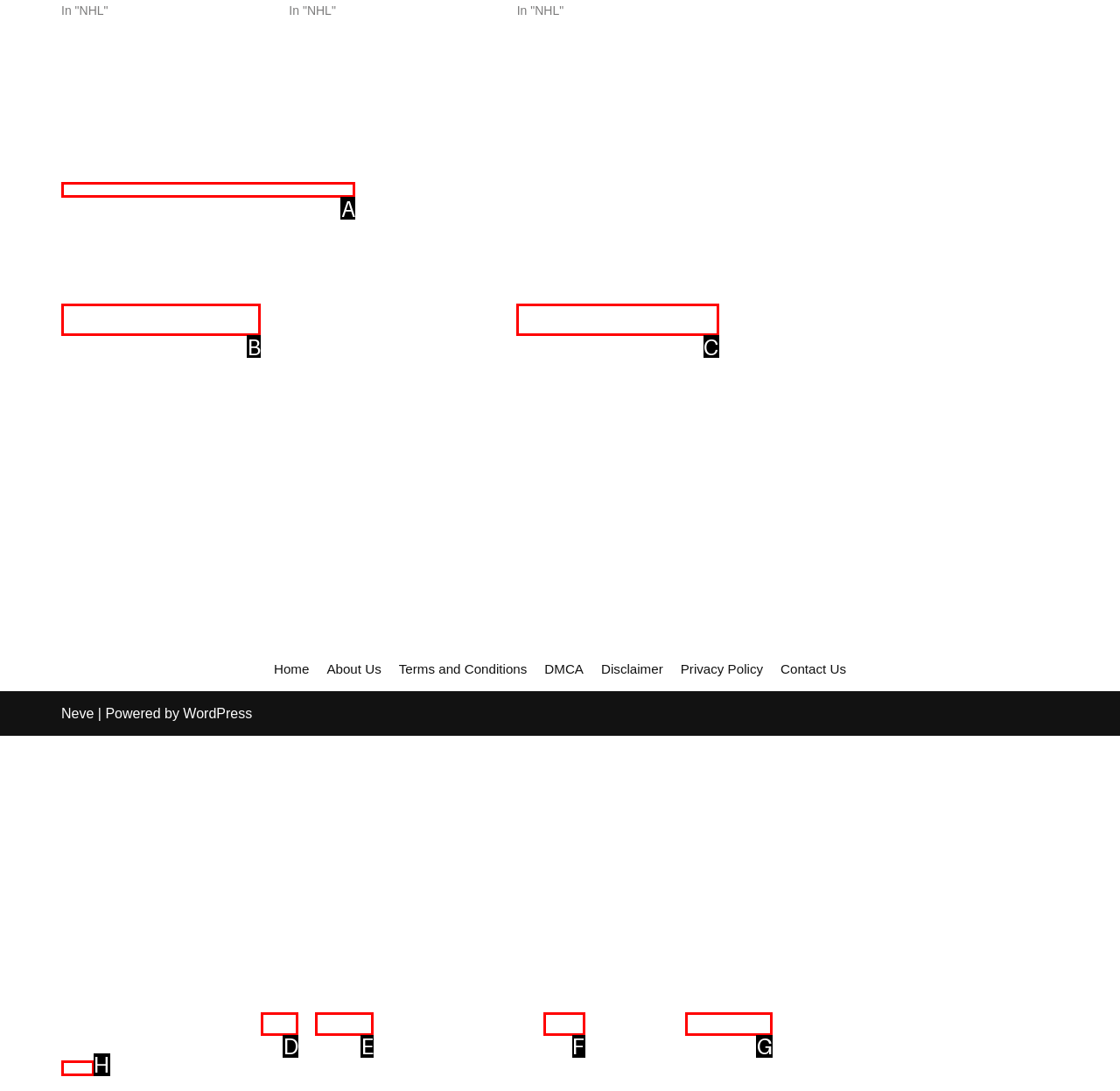Identify the correct lettered option to click in order to perform this task: Subscribe to podcasts. Respond with the letter.

A